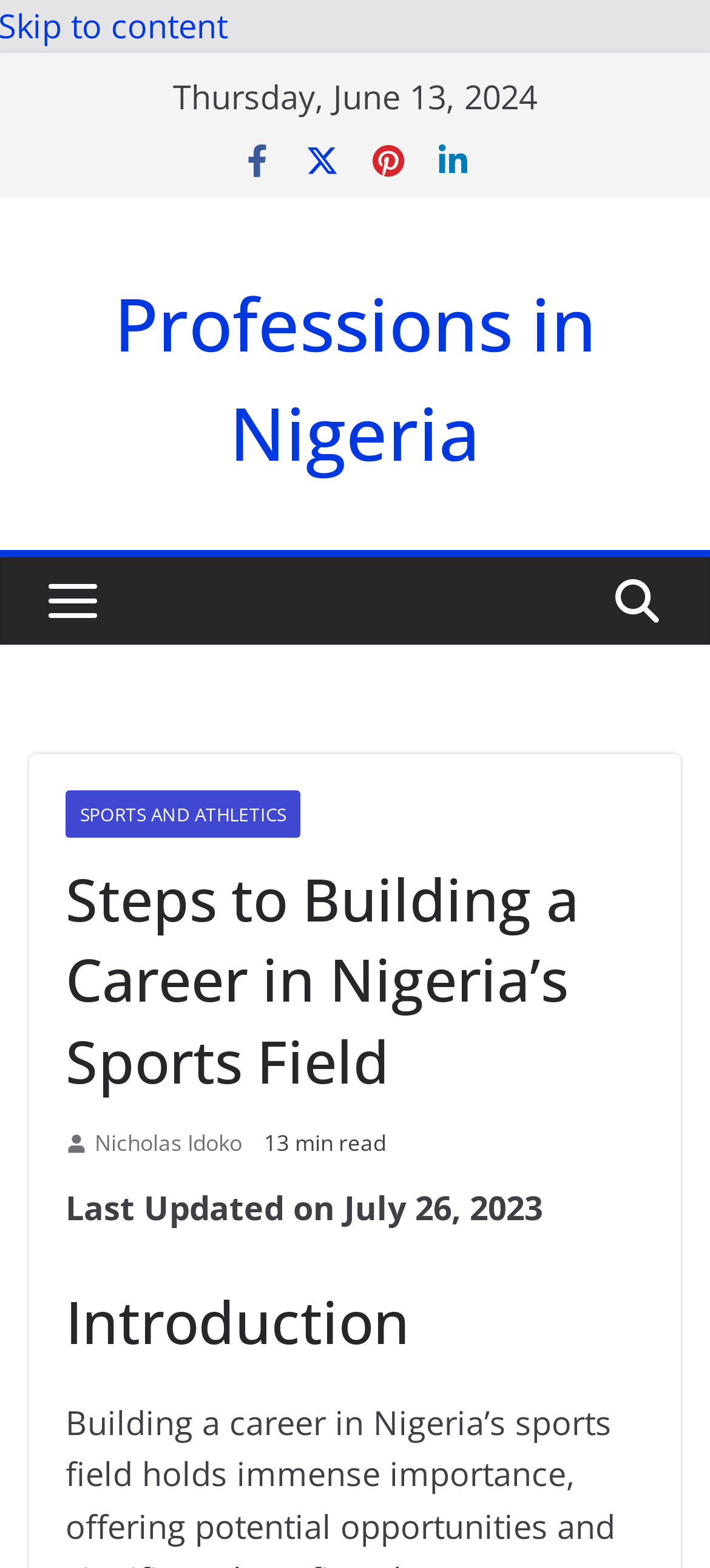Identify and provide the title of the webpage.

Steps to Building a Career in Nigeria’s Sports Field